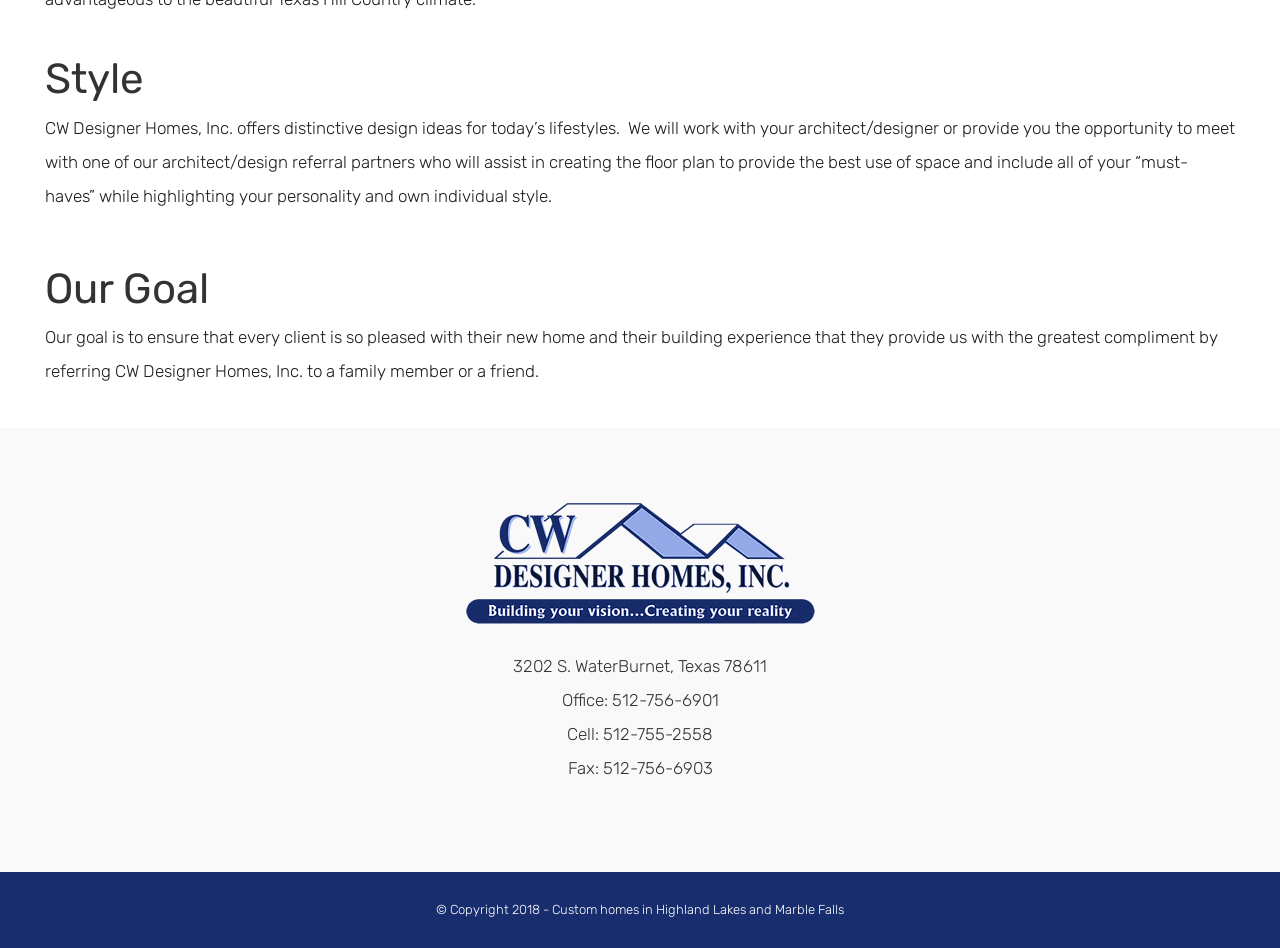Answer the question briefly using a single word or phrase: 
What is the company's office phone number?

512-756-6901